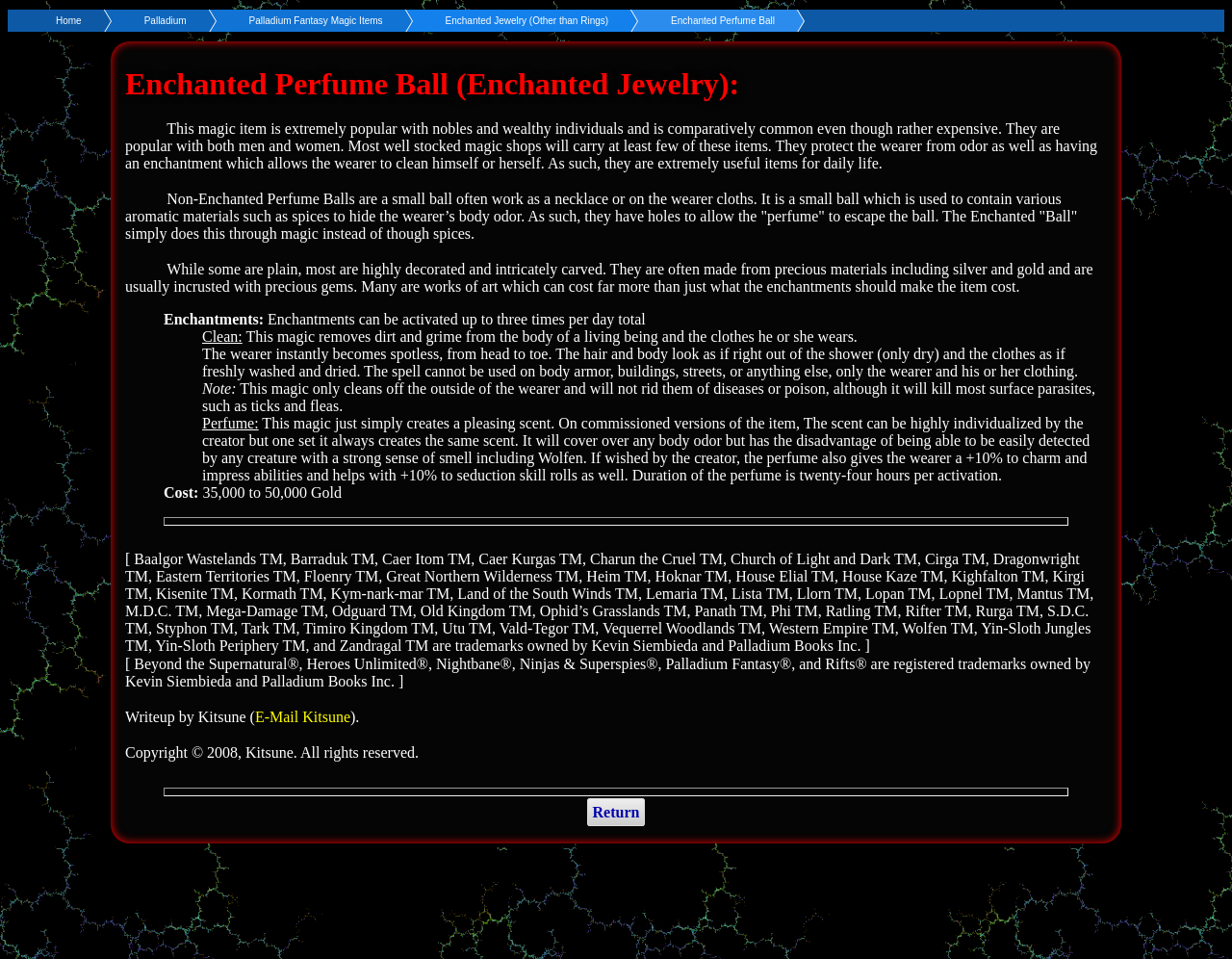Answer the question with a brief word or phrase:
What is the cost of the Enchanted Perfume Ball?

35,000 to 50,000 Gold